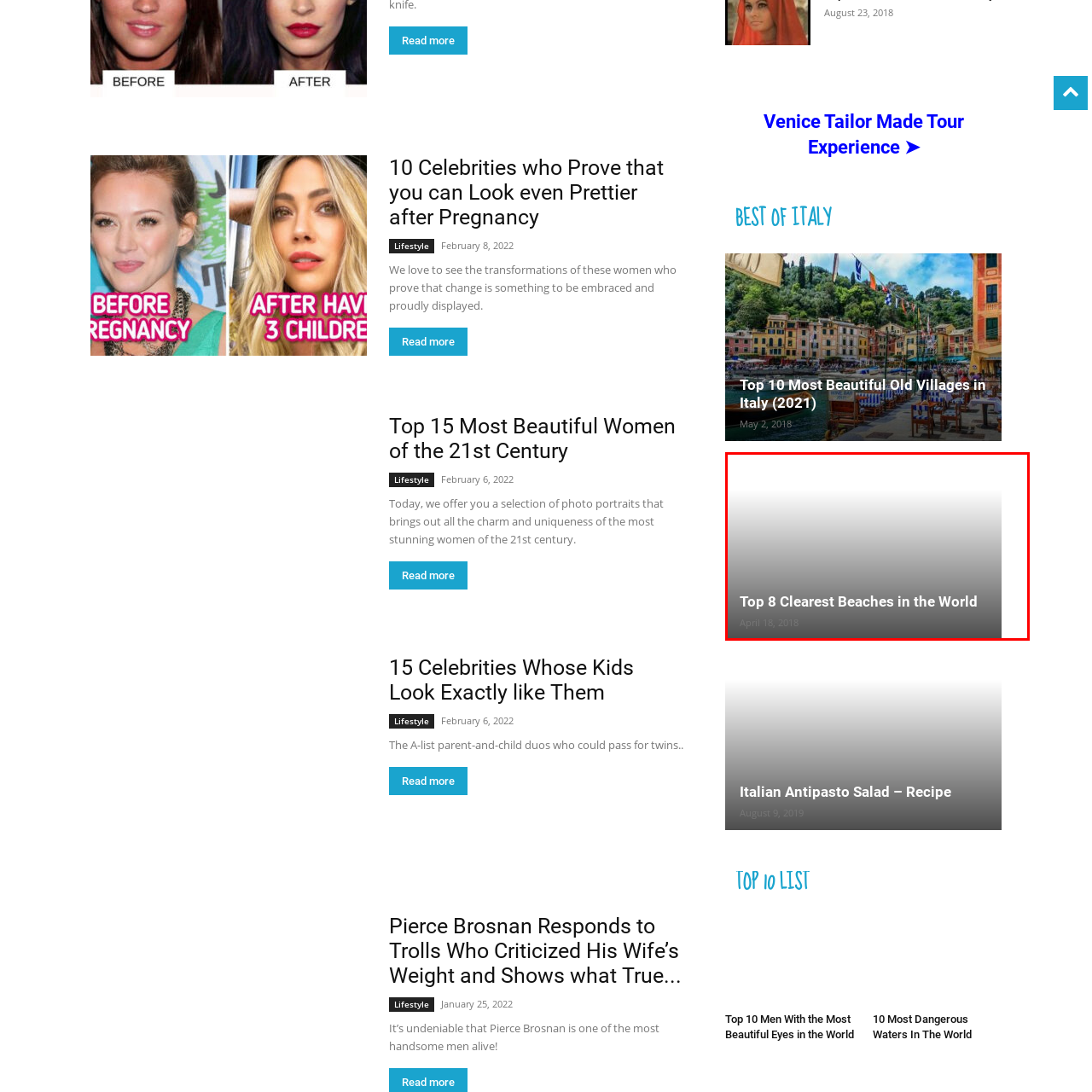What type of background is used in the design?
Please examine the image within the red bounding box and provide your answer using just one word or phrase.

Gradient